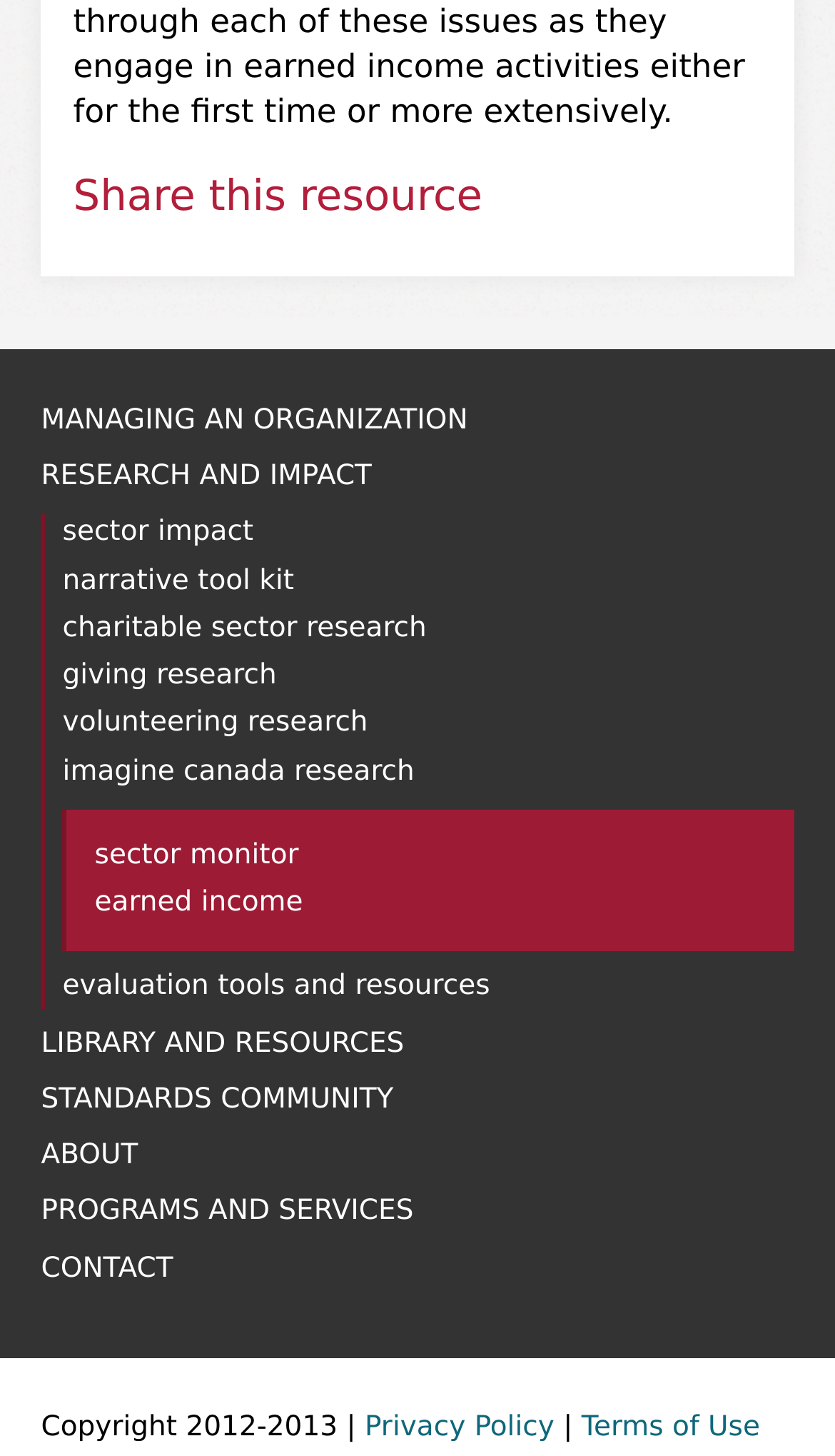Provide your answer to the question using just one word or phrase: How many links have the word 'research' in them?

4